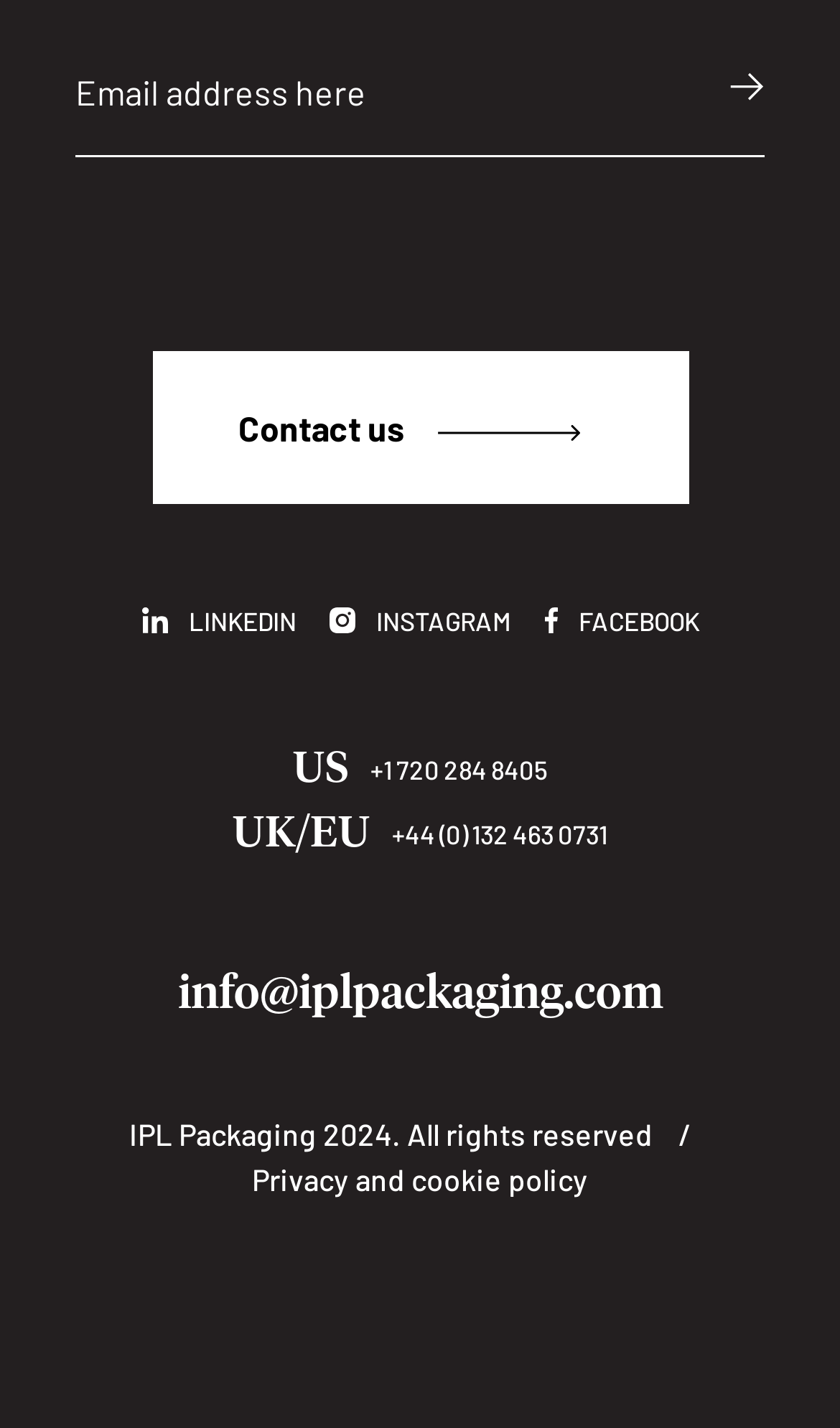Provide a brief response to the question below using one word or phrase:
How many ways are there to contact the website owner?

4